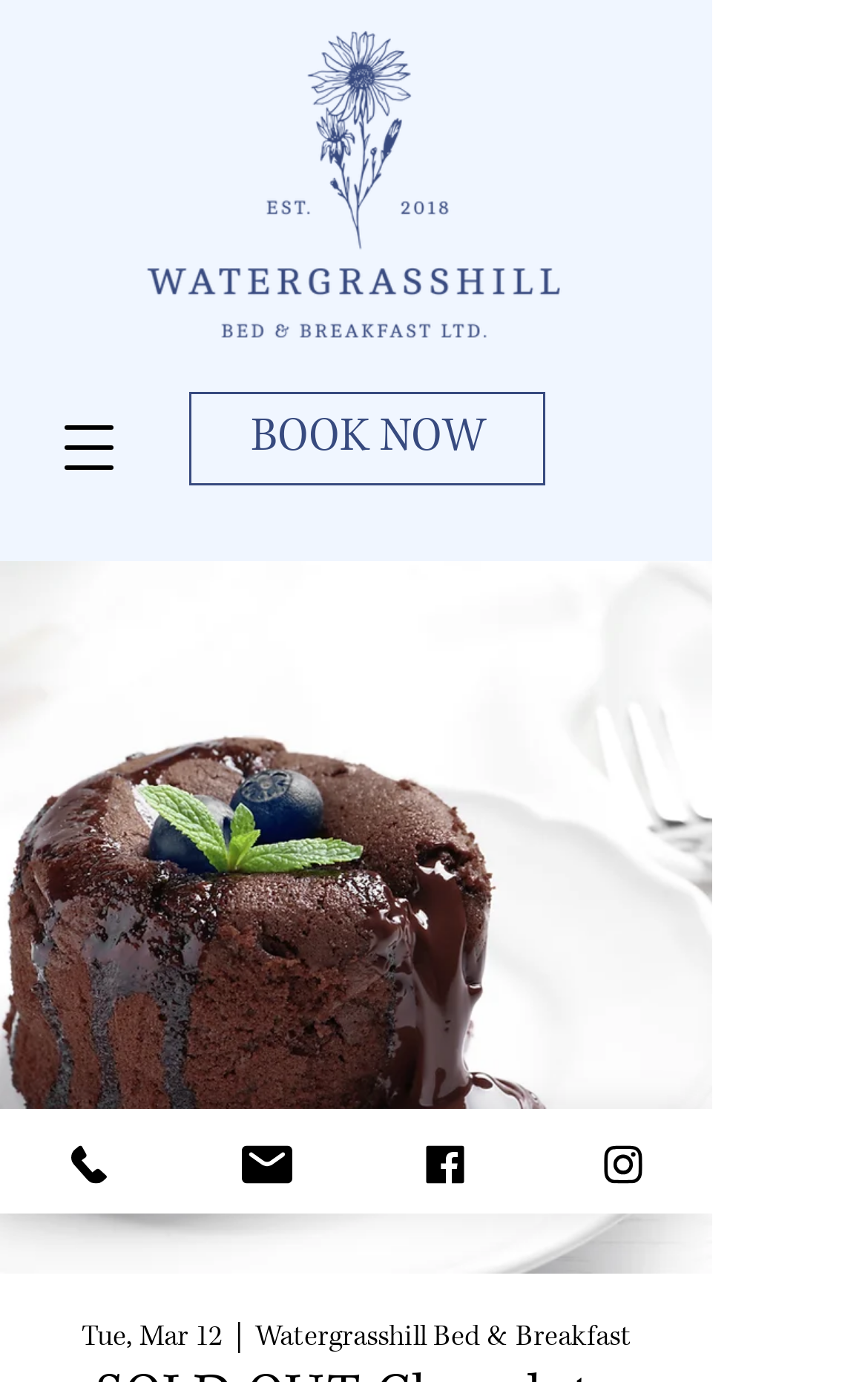Where is the baking class located?
Can you give a detailed and elaborate answer to the question?

I found the answer by looking at the StaticText element 'Watergrasshill Bed & Breakfast' which is a child element of the 'BOOK NOW' link.